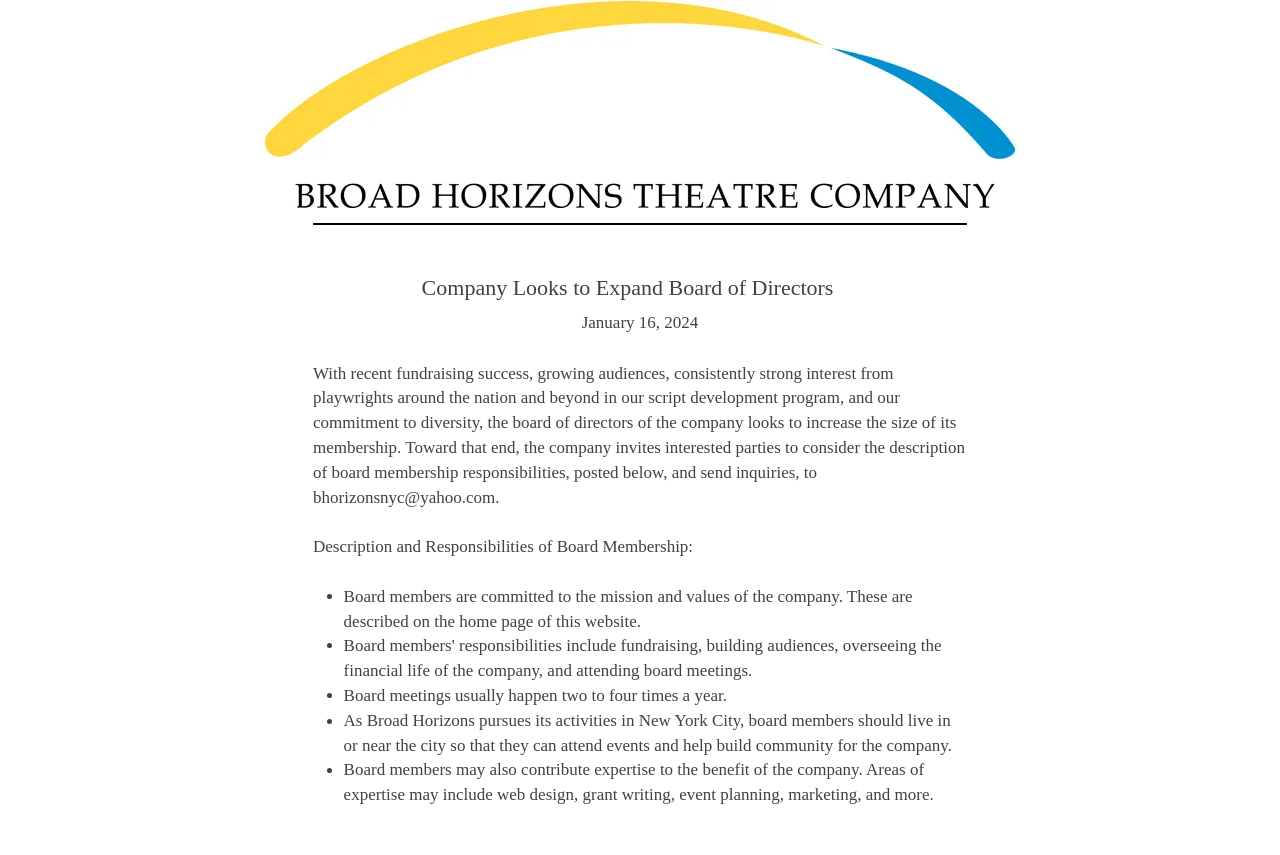What areas of expertise can board members contribute?
Give a detailed and exhaustive answer to the question.

According to the webpage, board members may also contribute expertise to the benefit of the company, including areas such as web design, grant writing, event planning, marketing, and more, as mentioned in the description of board membership responsibilities.